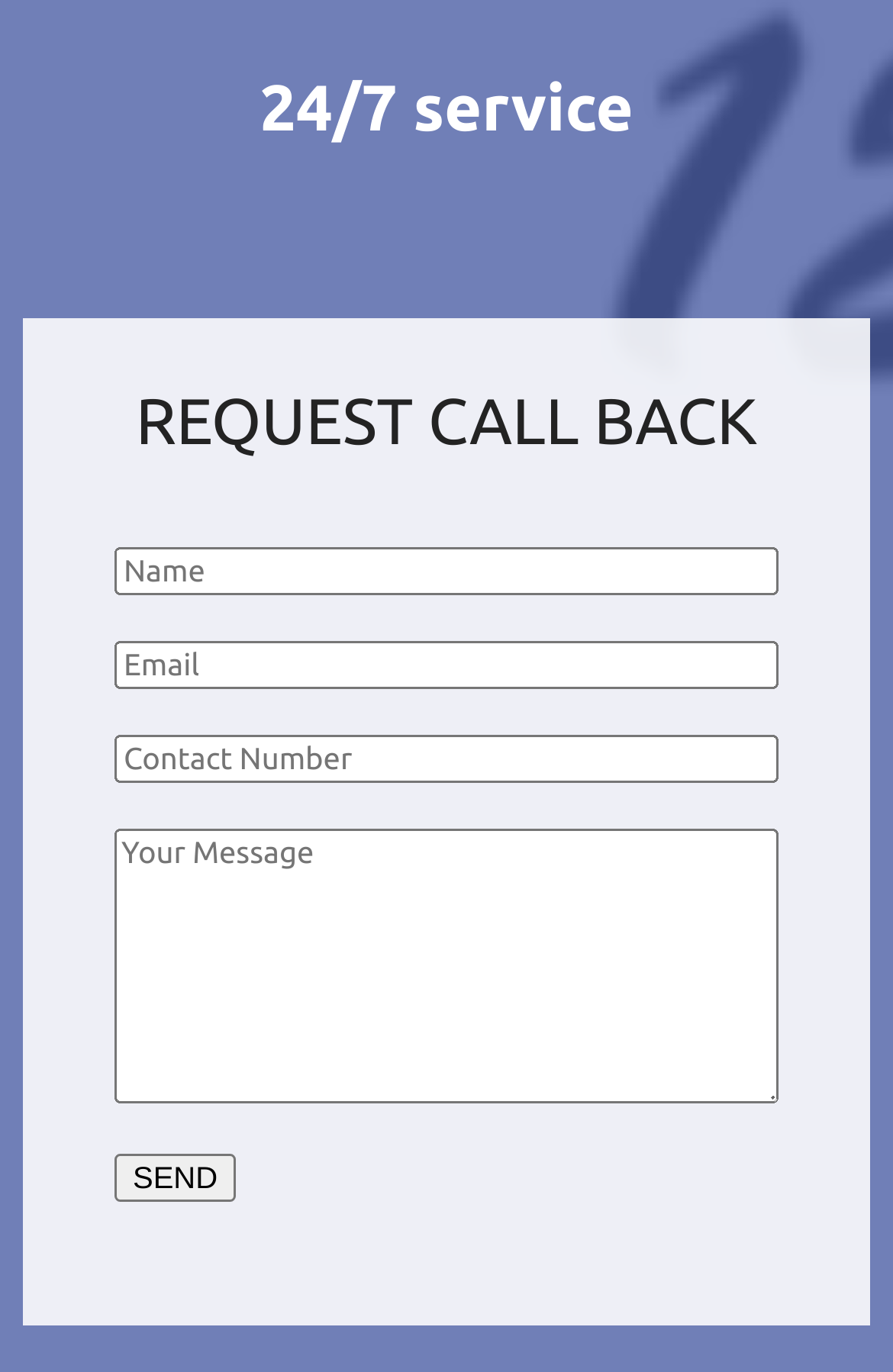Predict the bounding box of the UI element based on this description: "SEND".

[0.128, 0.841, 0.264, 0.876]